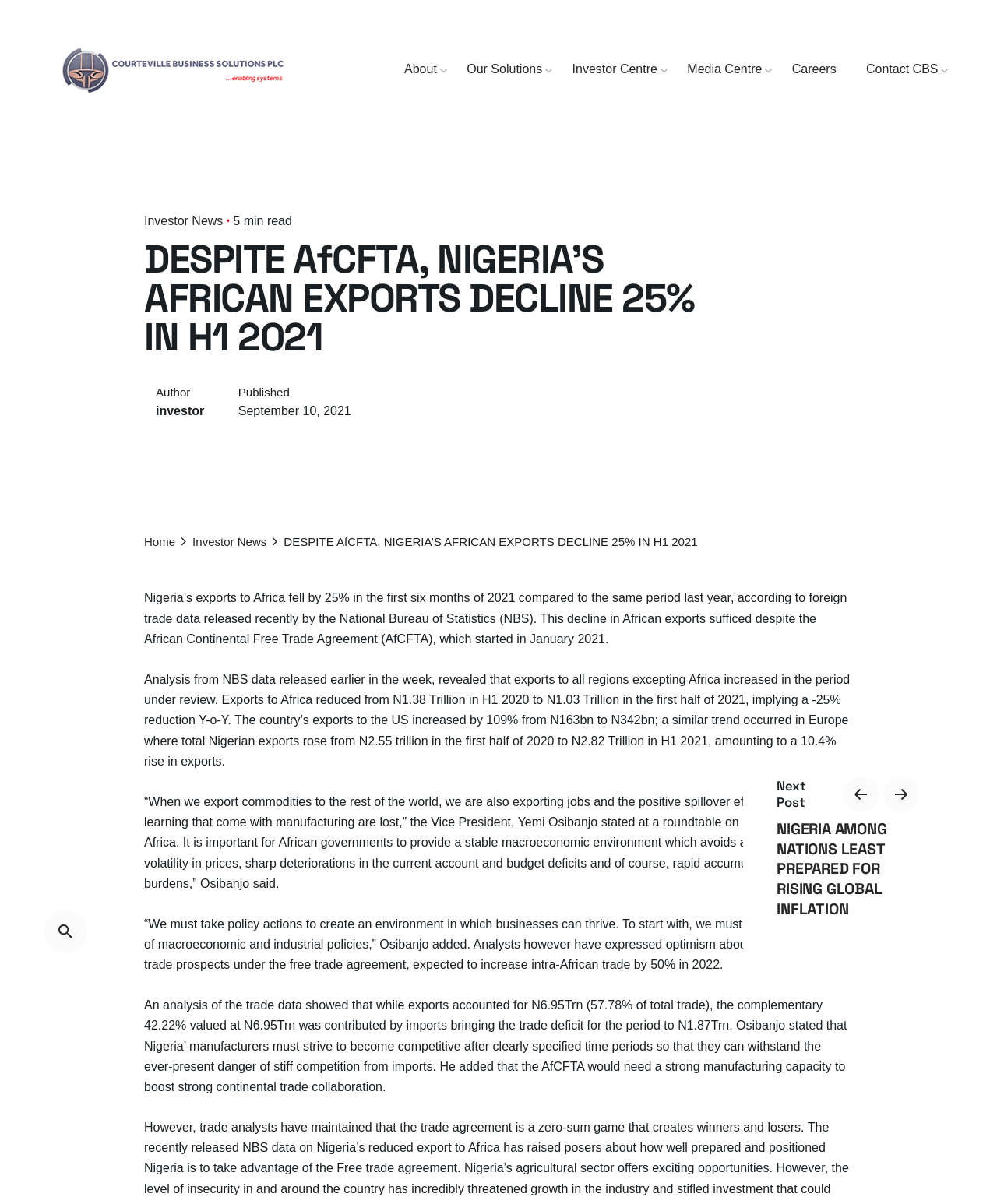Specify the bounding box coordinates of the area to click in order to follow the given instruction: "Click on the 'NIGERIA AMONG NATIONS LEAST PREPARED FOR RISING GLOBAL INFLATION' link."

[0.779, 0.681, 0.922, 0.763]